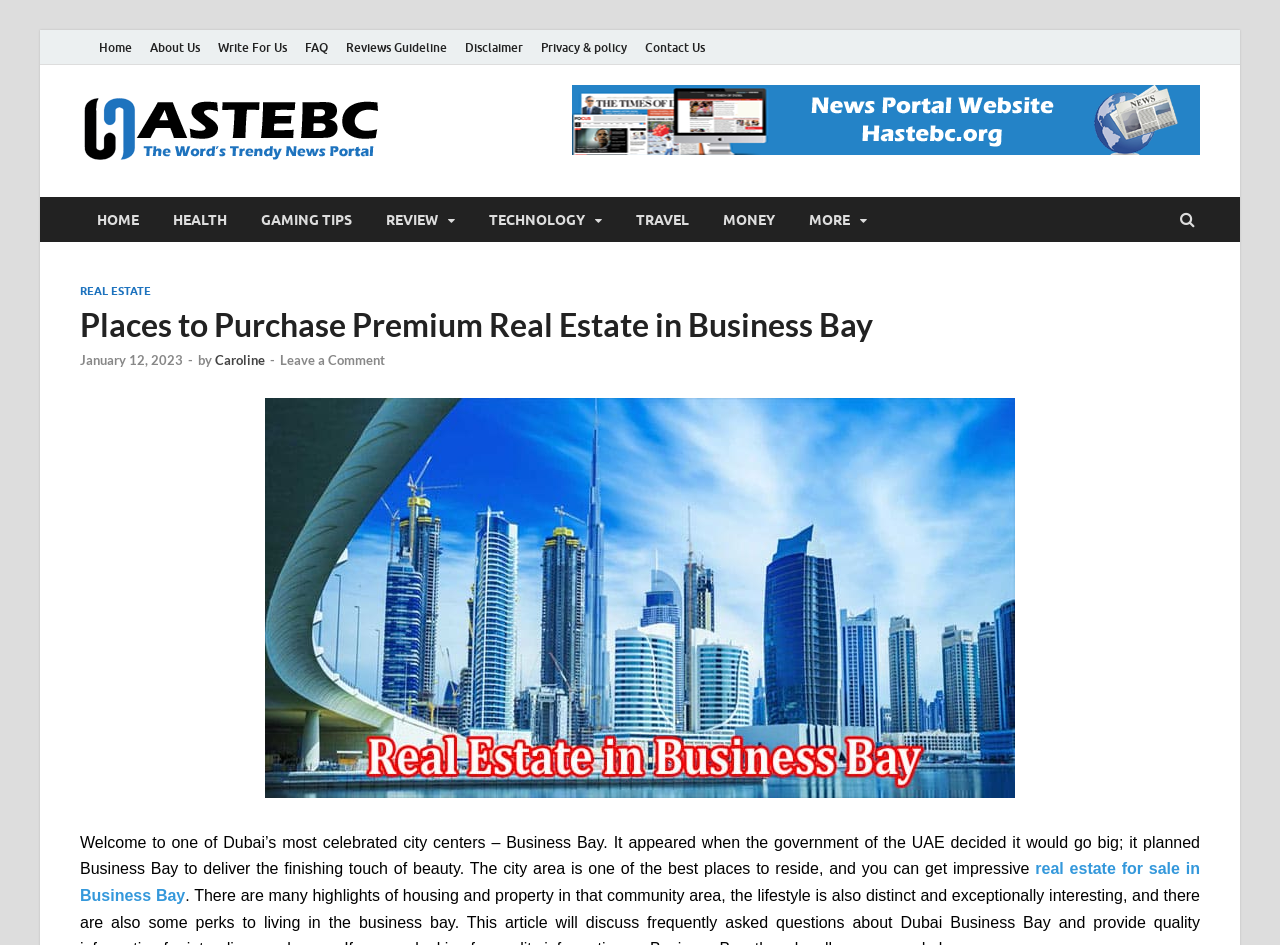Given the element description "Reserve", identify the bounding box of the corresponding UI element.

None